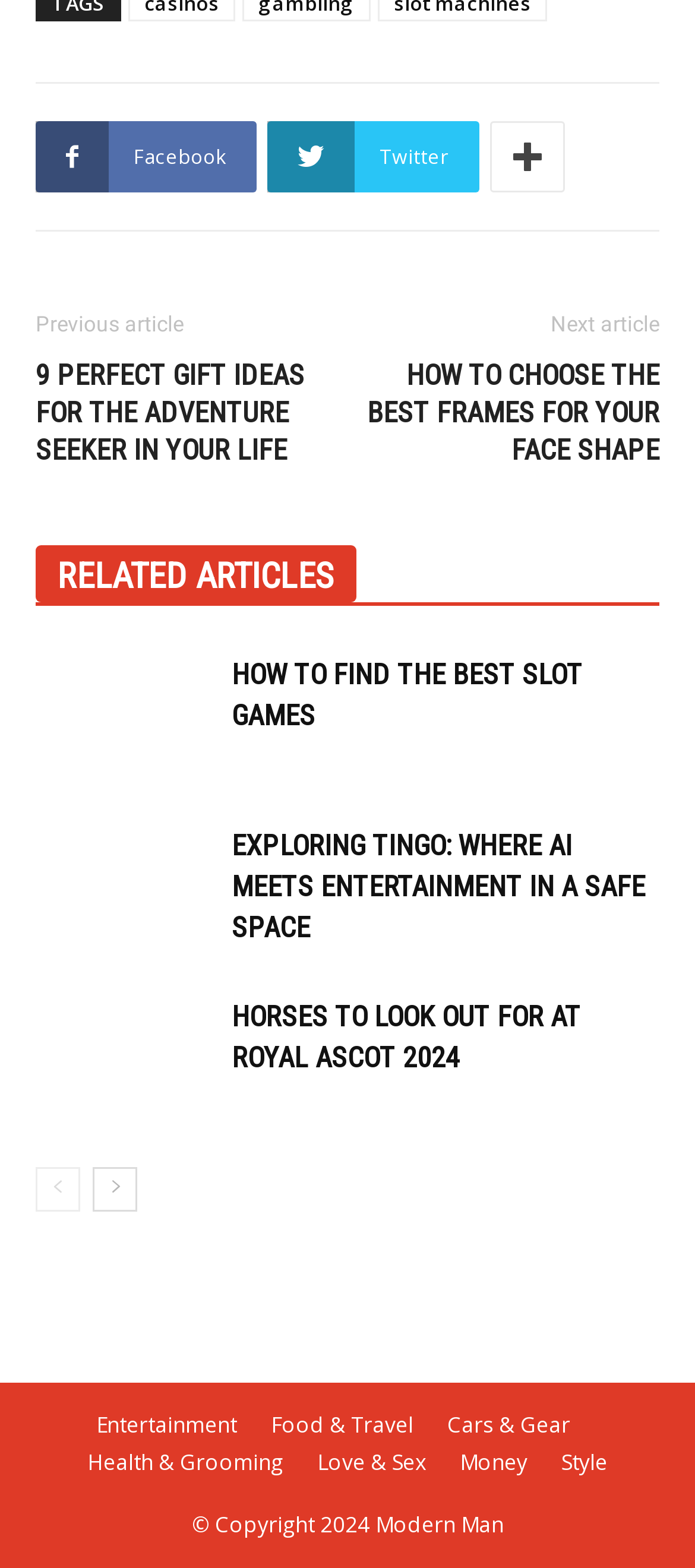Find the bounding box coordinates of the clickable area that will achieve the following instruction: "View the article about horses to look out for at Royal Ascot 2024".

[0.051, 0.635, 0.308, 0.714]